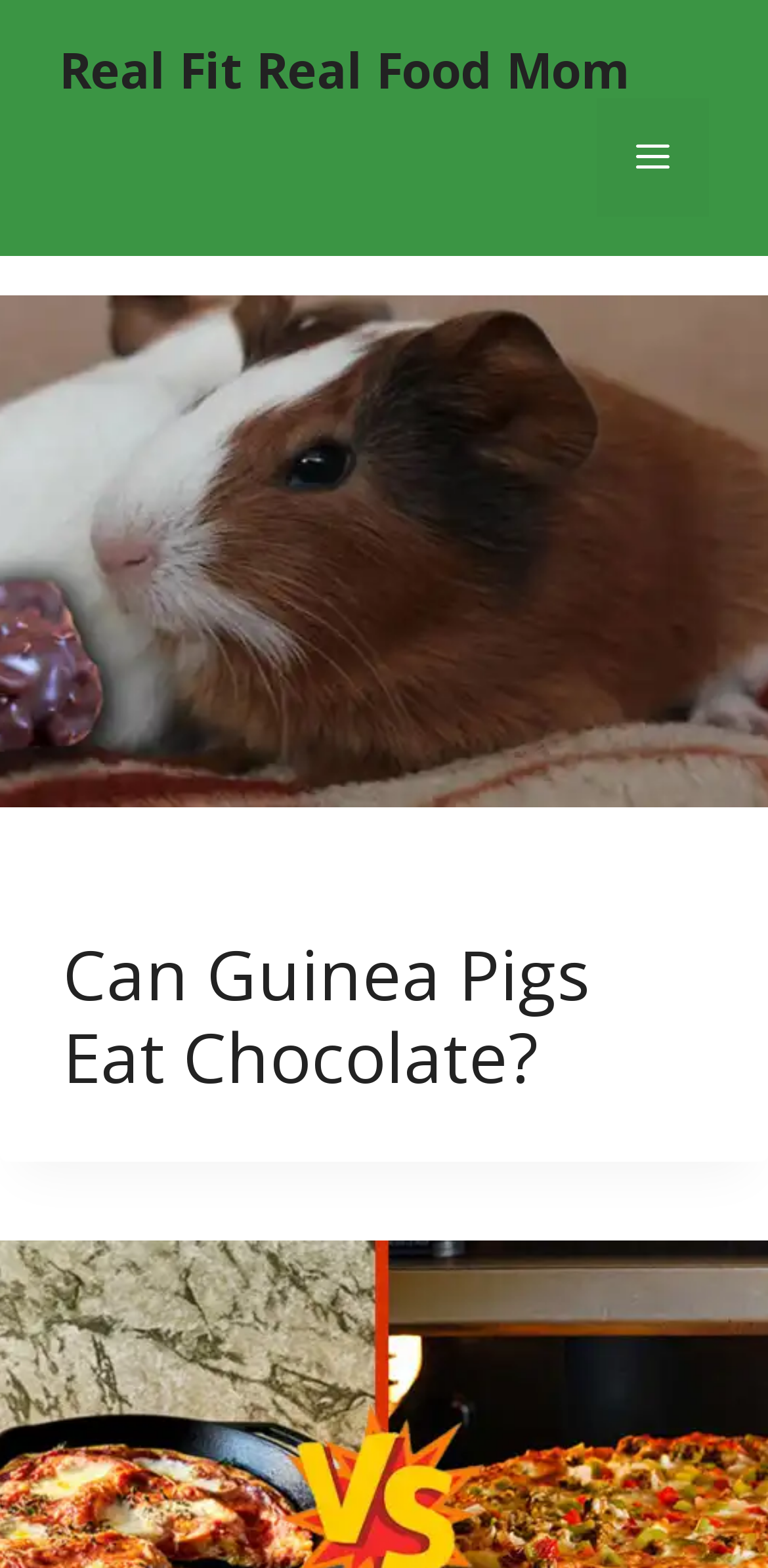Determine the bounding box coordinates of the UI element that matches the following description: "parent_node: GLUTEN-FREE". The coordinates should be four float numbers between 0 and 1 in the format [left, top, right, bottom].

[0.0, 0.188, 1.0, 0.515]